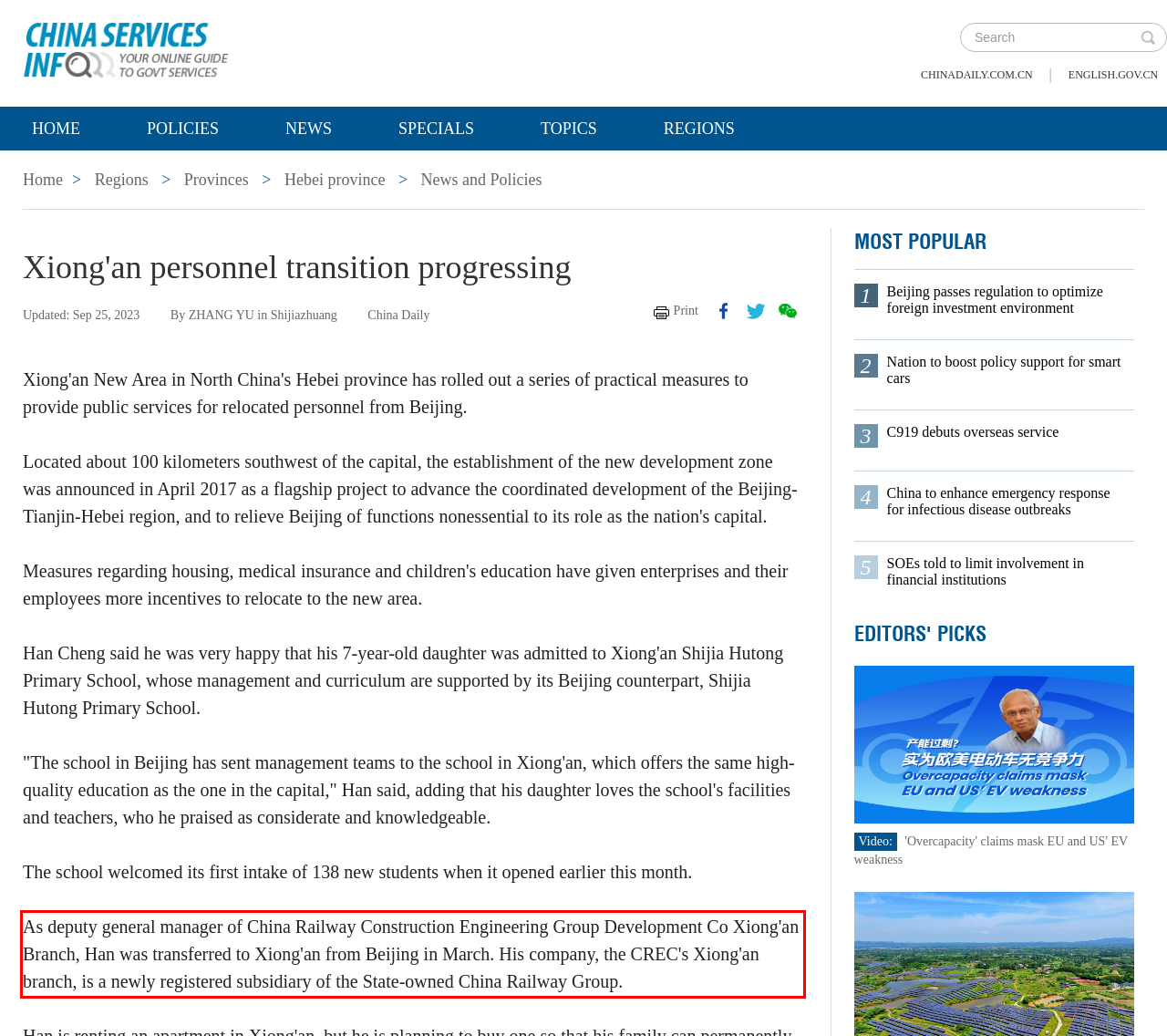Your task is to recognize and extract the text content from the UI element enclosed in the red bounding box on the webpage screenshot.

As deputy general manager of China Railway Construction Engineering Group Development Co Xiong'an Branch, Han was transferred to Xiong'an from Beijing in March. His company, the CREC's Xiong'an branch, is a newly registered subsidiary of the State-owned China Railway Group.